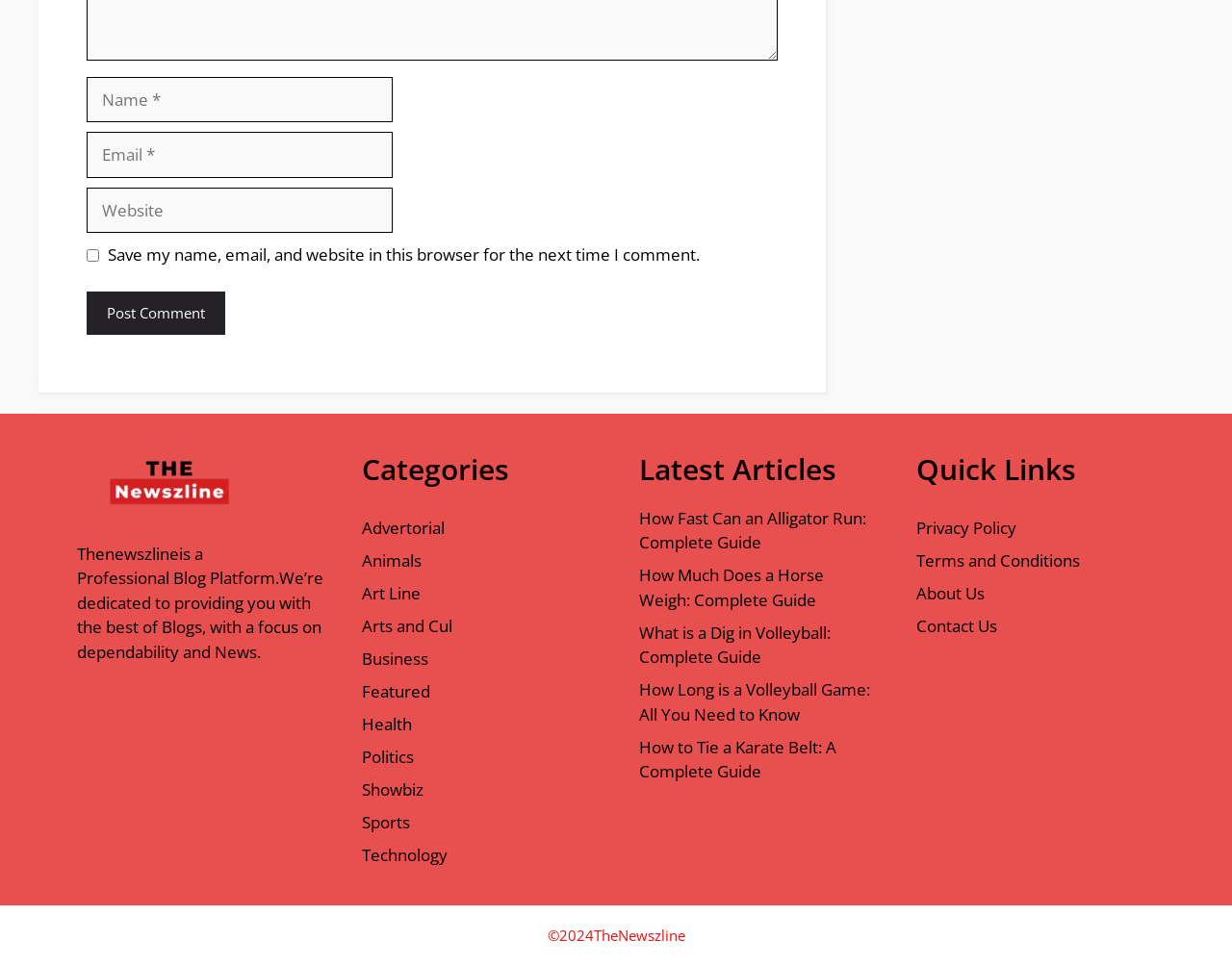Answer the question in a single word or phrase:
What is the purpose of the checkbox?

Save comment info